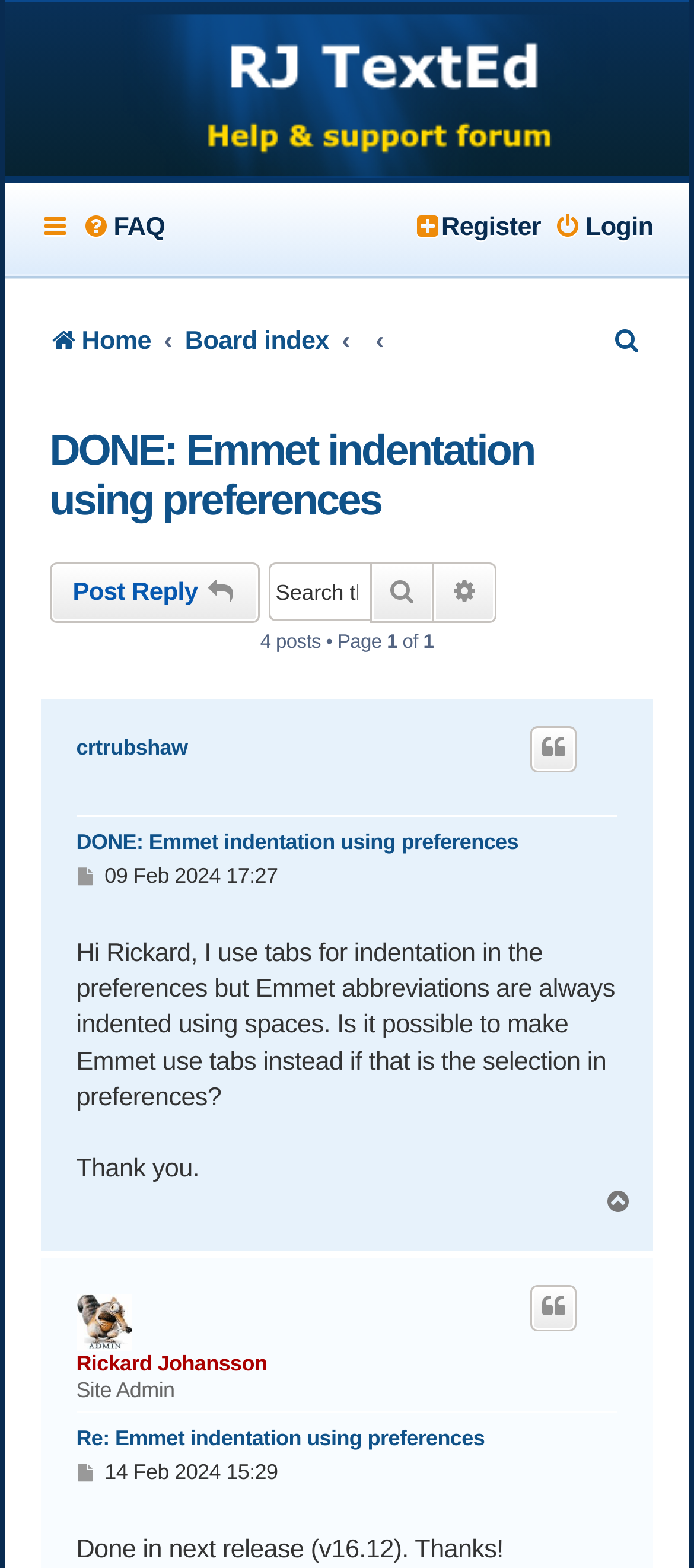Examine the screenshot and answer the question in as much detail as possible: What is the date of the second post in this topic?

I found a time element with the content '14 Feb 2024 15:29', which indicates the date and time of the second post in this topic.